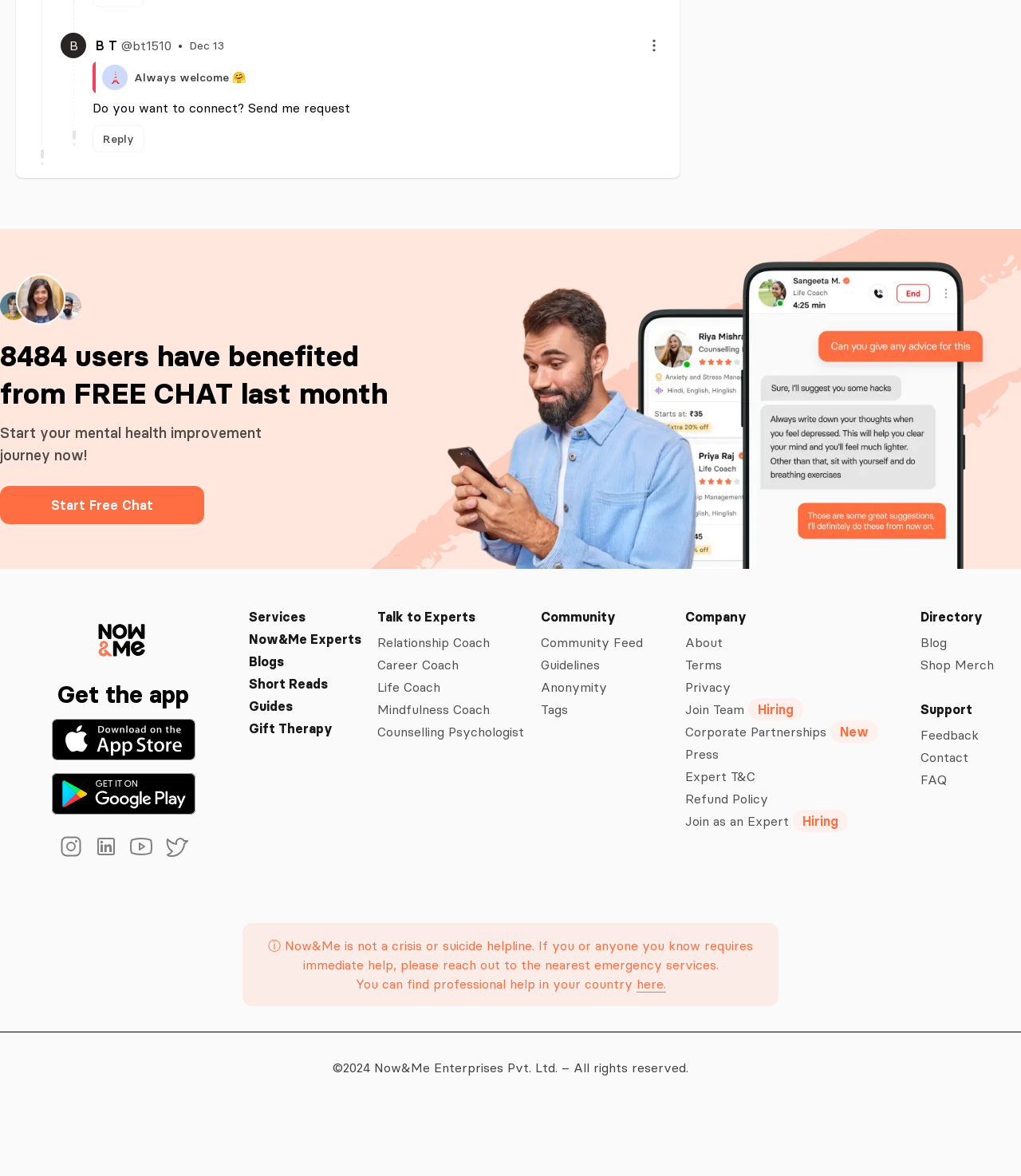Locate the bounding box coordinates of the clickable region necessary to complete the following instruction: "Search for something". Provide the coordinates in the format of four float numbers between 0 and 1, i.e., [left, top, right, bottom].

None